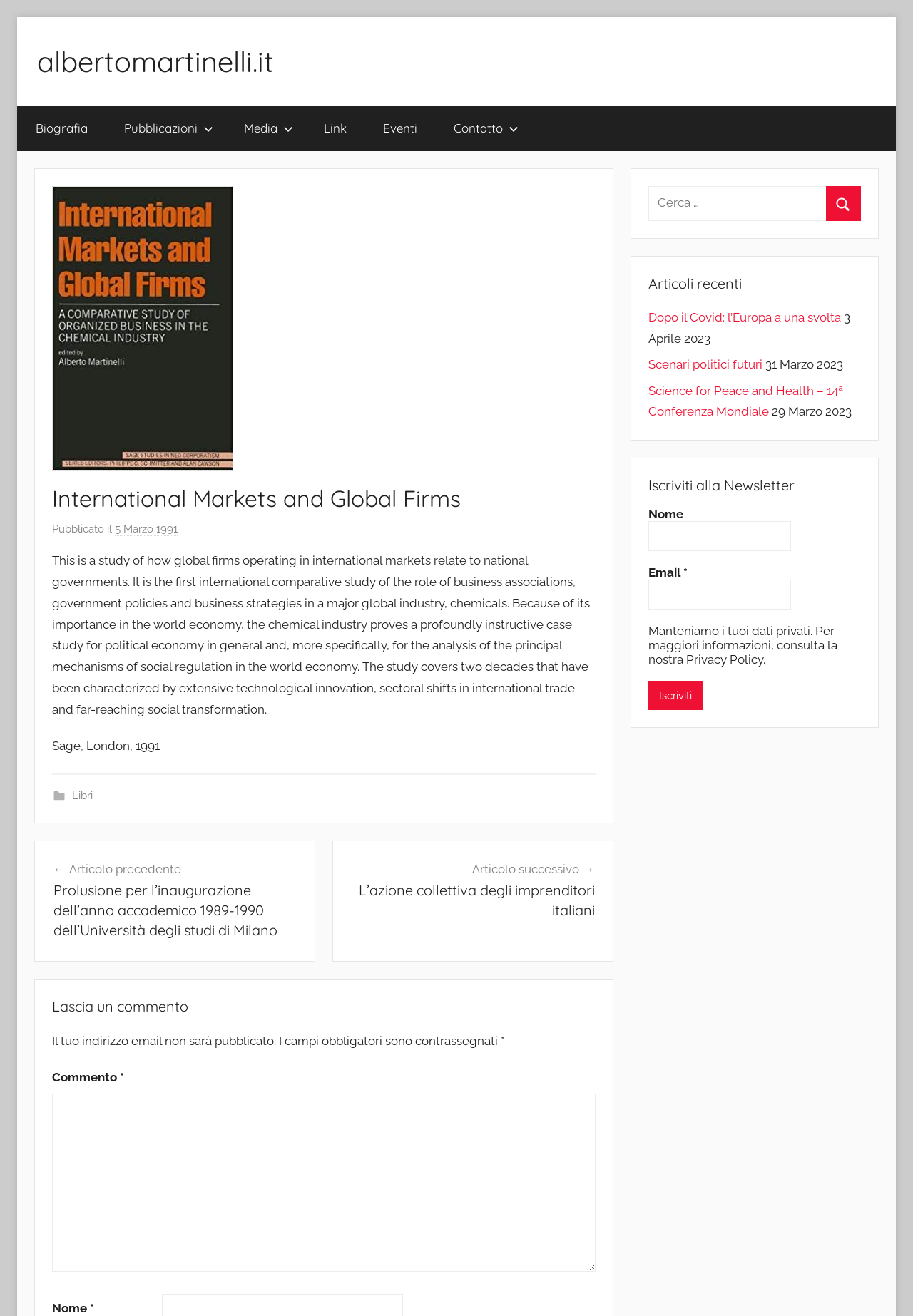What is the purpose of the textbox at the bottom of the page?
Based on the image, answer the question with as much detail as possible.

I found the purpose of the textbox at the bottom of the page by looking at the surrounding text, which says 'Lascia un commento' and 'Commento *'. This indicates that the textbox is for leaving a comment on the article.